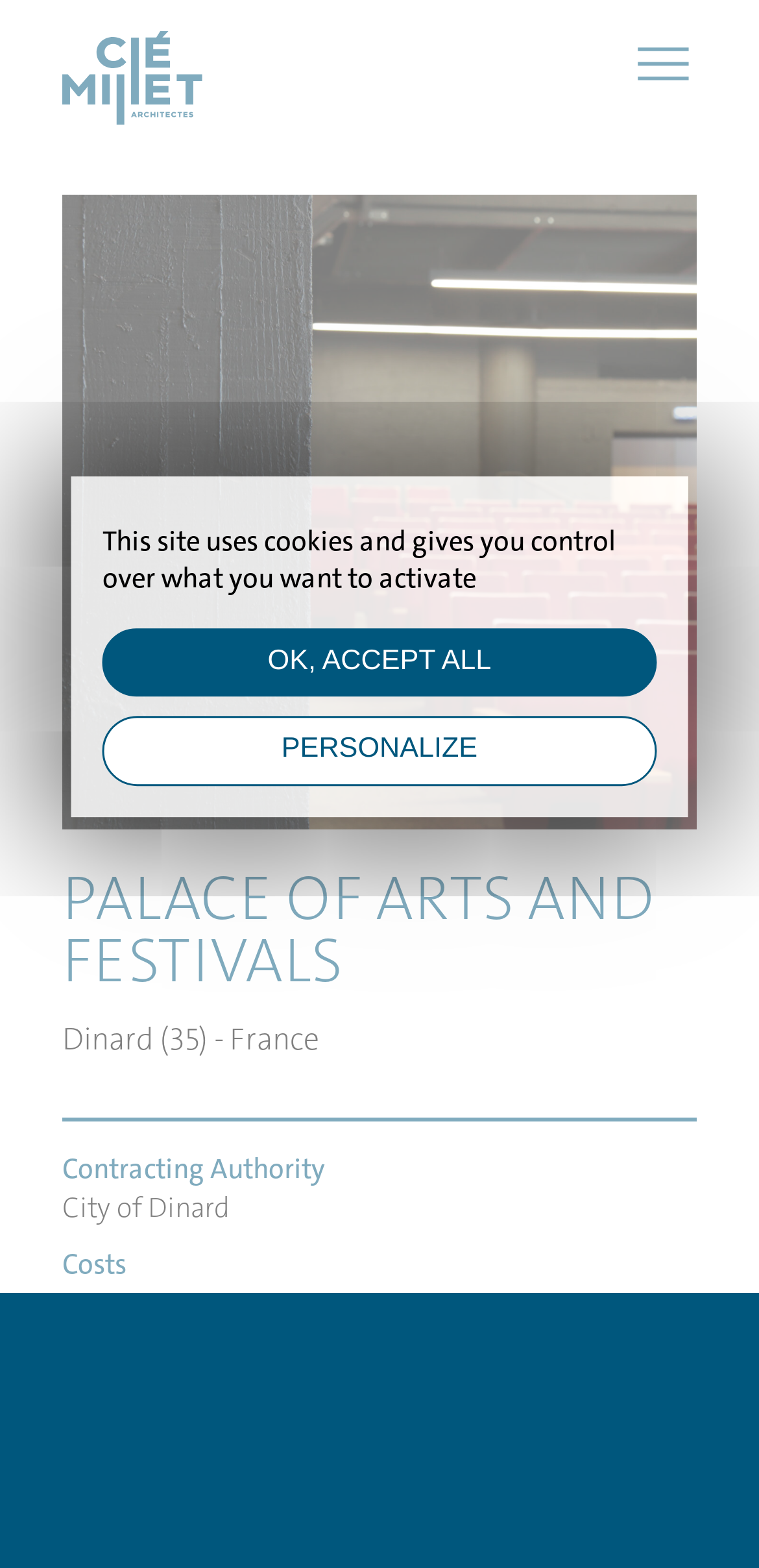Provide your answer to the question using just one word or phrase: What is the cost of the project?

€1,914,000 ex-tax